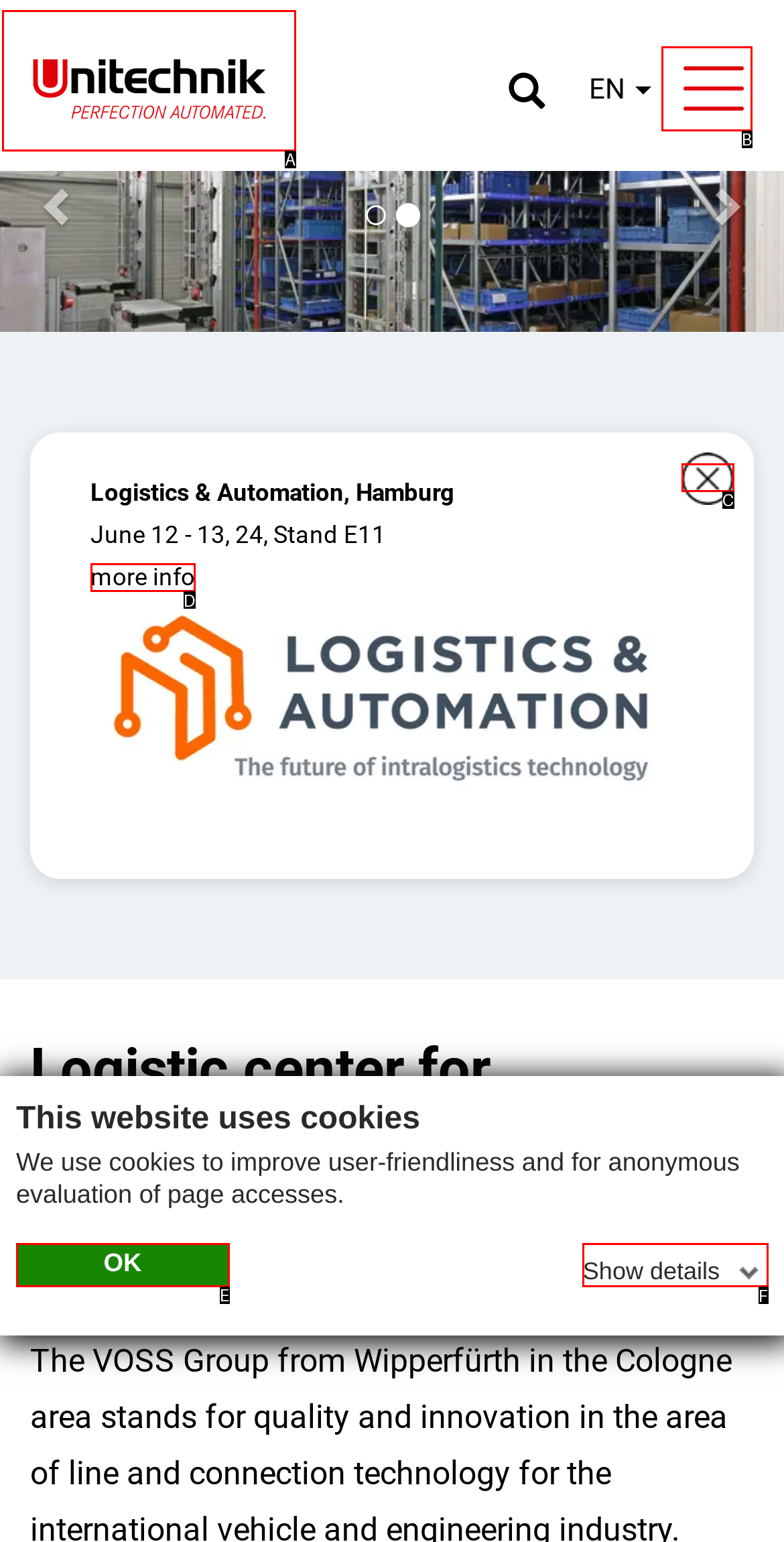Based on the element description: parent_node: EN, choose the HTML element that matches best. Provide the letter of your selected option.

B